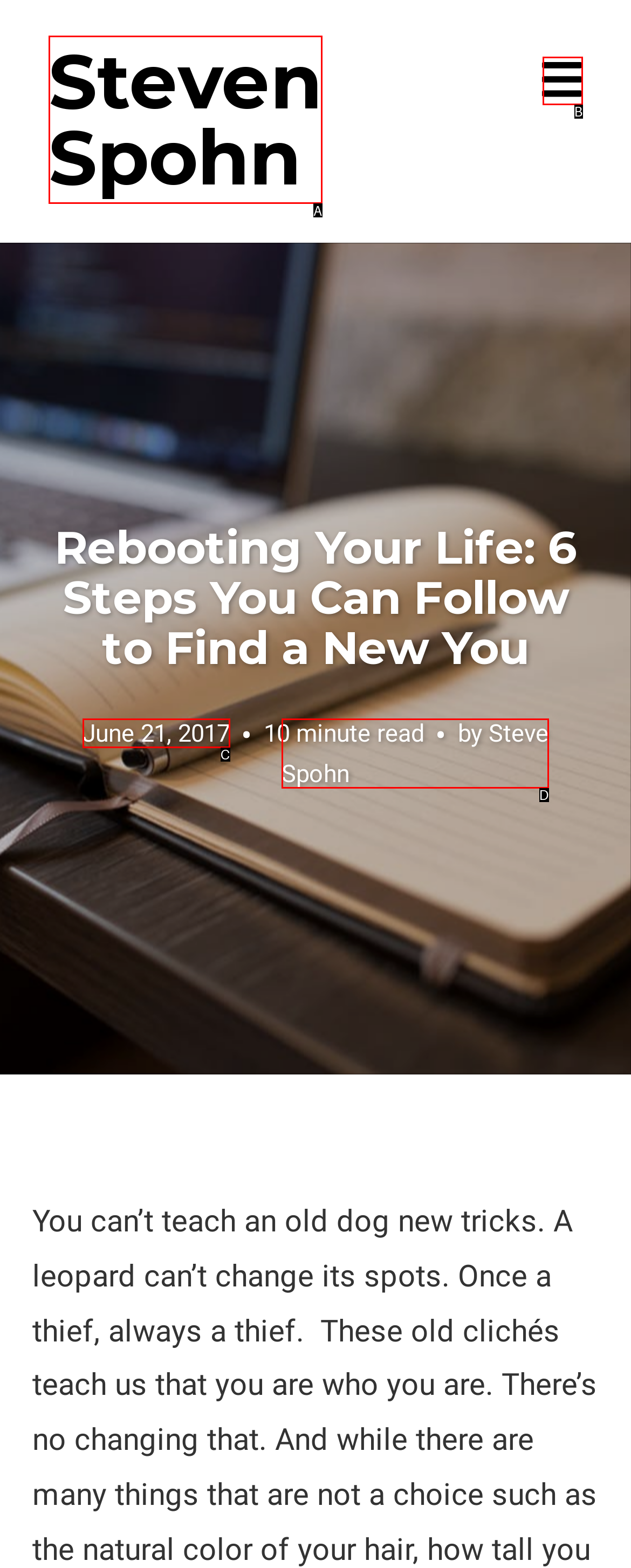From the given choices, indicate the option that best matches: Steven Spohn
State the letter of the chosen option directly.

A